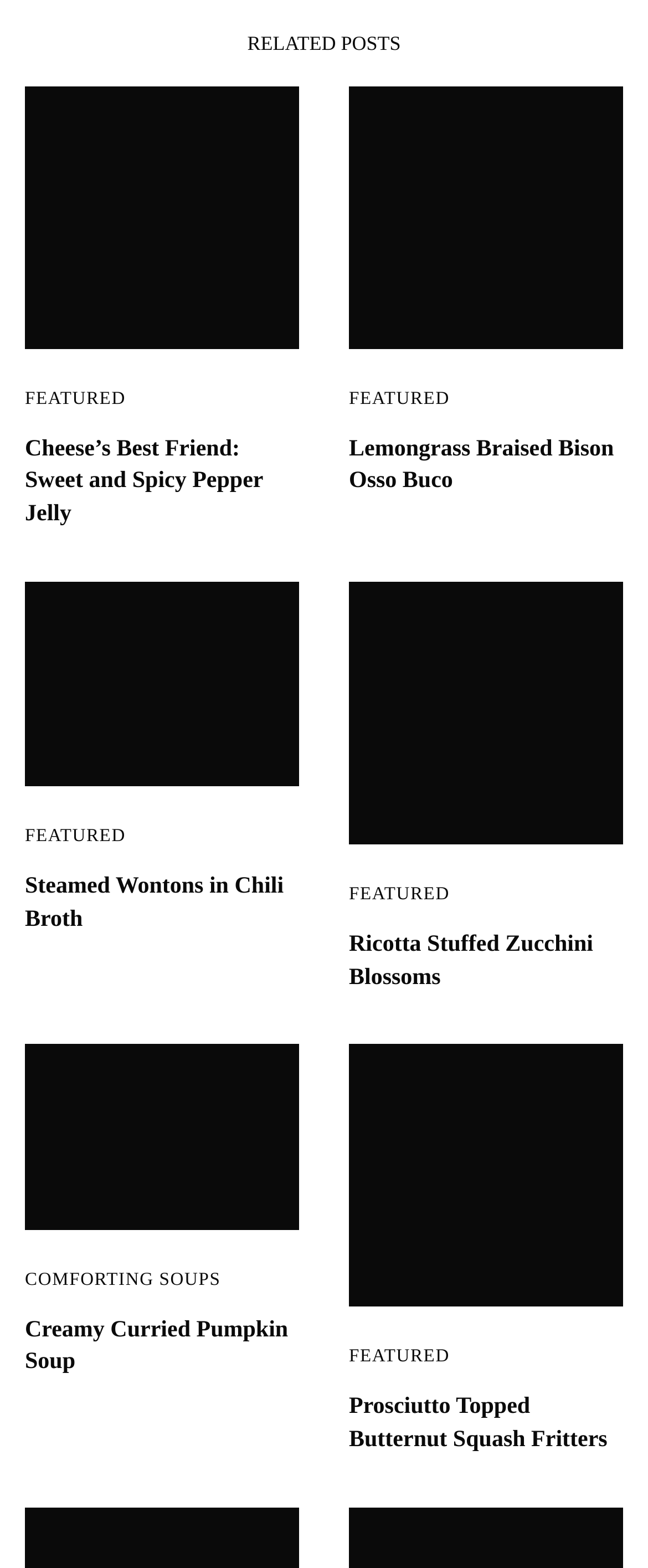Please study the image and answer the question comprehensively:
What is the title of the first recipe?

The first recipe is located at the top-left corner of the webpage, and its title is 'Sweet and Spicy Red Pepper Jelly' which is indicated by the heading element.